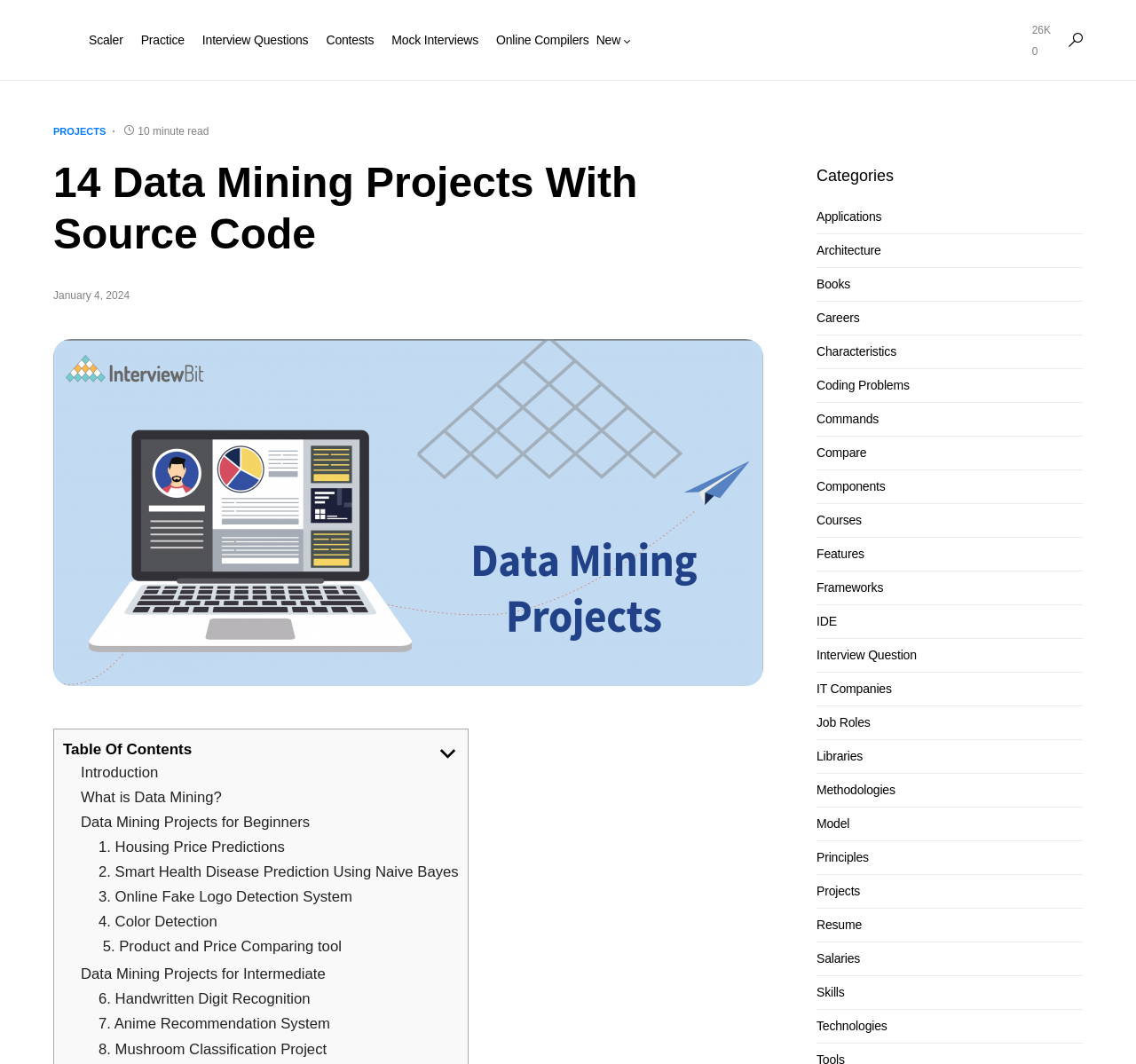What is the category of the data mining project 'Anime Recommendation System'?
Look at the image and respond to the question as thoroughly as possible.

The data mining project 'Anime Recommendation System' is categorized as an intermediate-level project, as indicated by its position in the list of projects under the heading 'Data Mining Projects for Intermediate'.